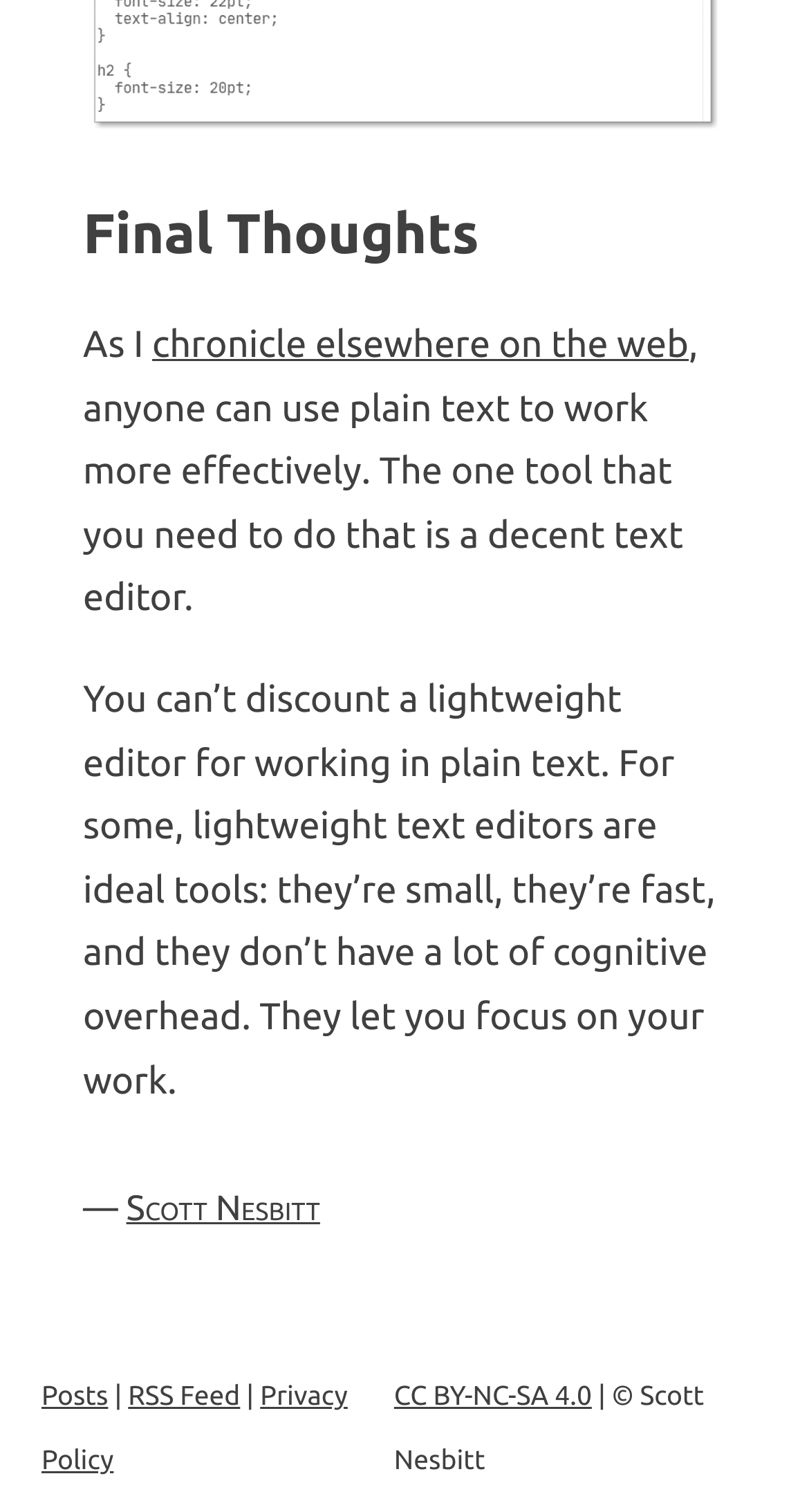Provide your answer in one word or a succinct phrase for the question: 
How many paragraphs are there in the final thoughts section?

3